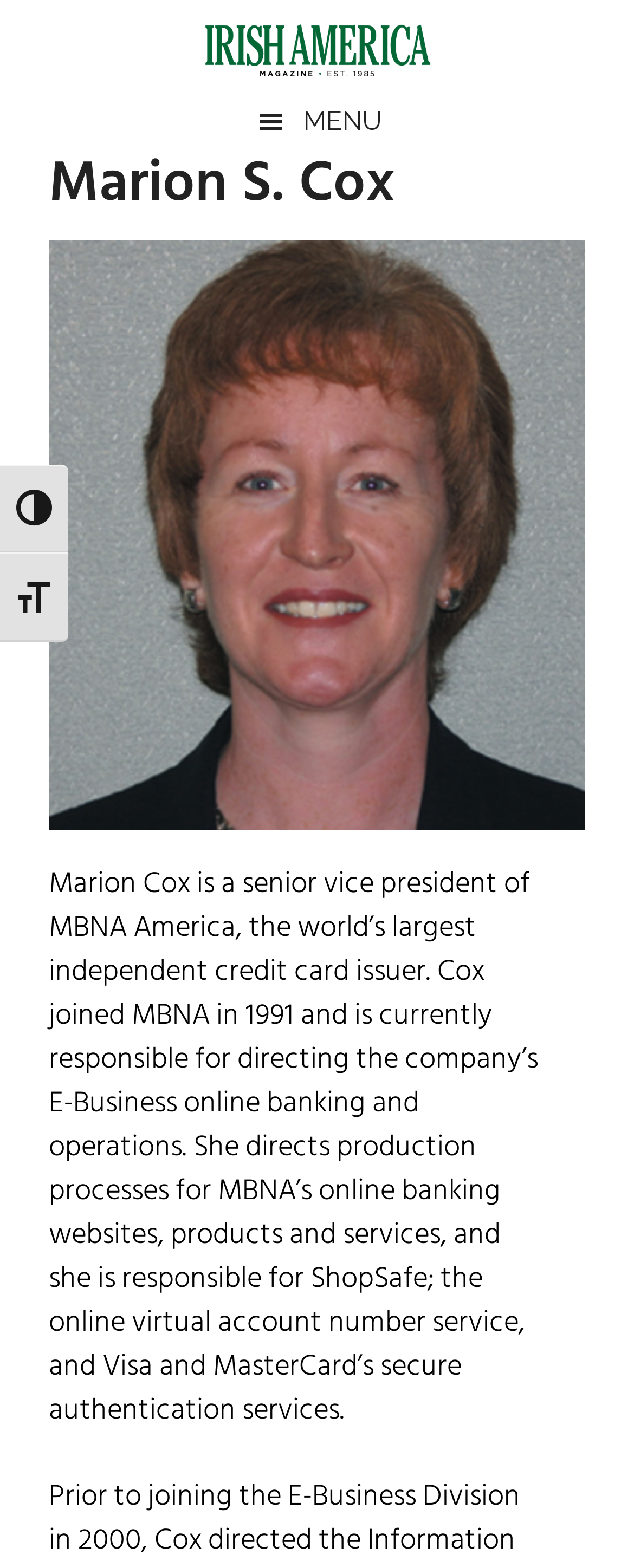Identify and provide the text content of the webpage's primary headline.

Marion S. Cox